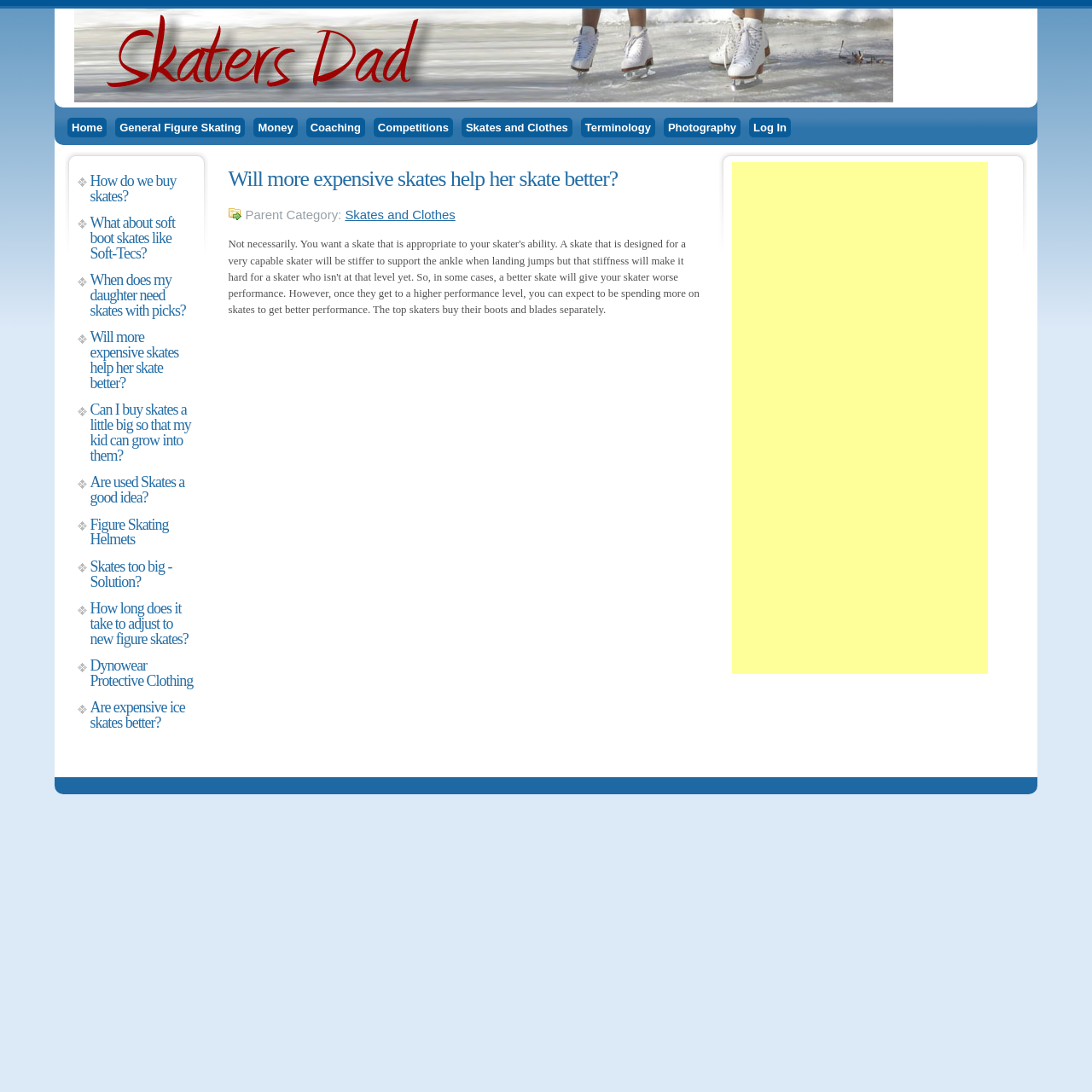Predict the bounding box coordinates of the UI element that matches this description: "Log In". The coordinates should be in the format [left, top, right, bottom] with each value between 0 and 1.

[0.686, 0.108, 0.724, 0.126]